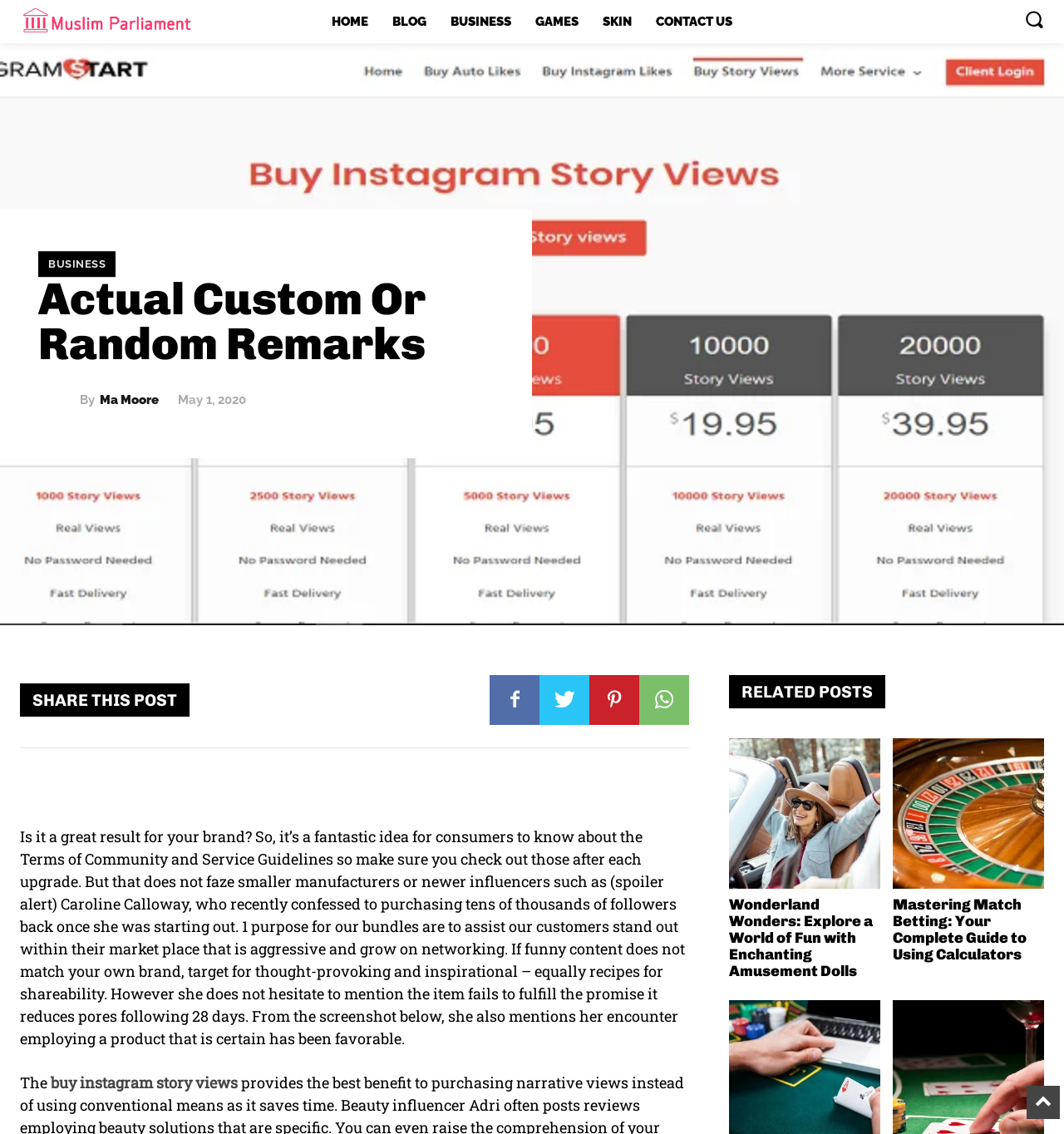What is the topic of the blog post?
Respond with a short answer, either a single word or a phrase, based on the image.

Instagram followers